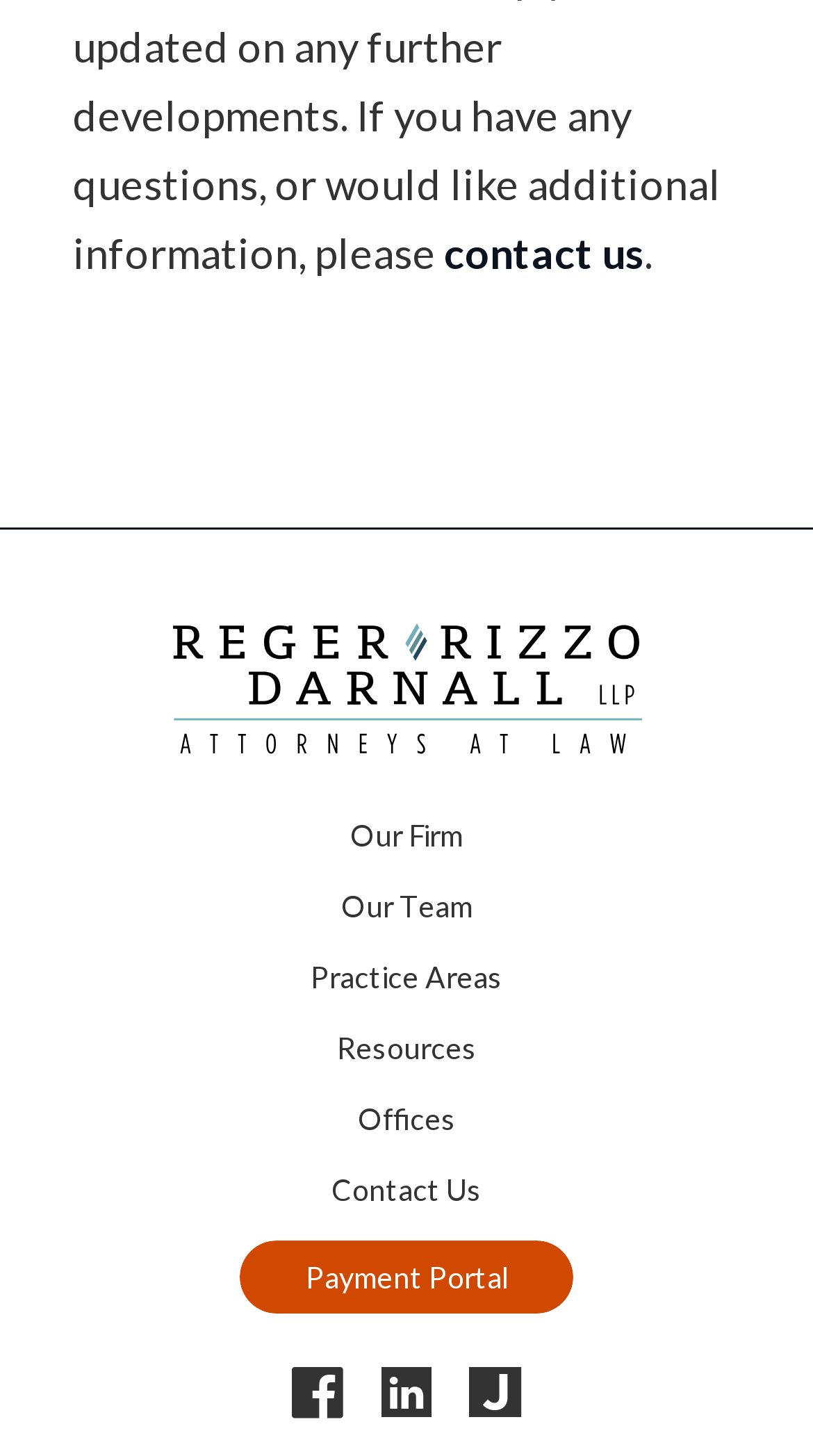For the given element description Resources, determine the bounding box coordinates of the UI element. The coordinates should follow the format (top-left x, top-left y, bottom-right x, bottom-right y) and be within the range of 0 to 1.

[0.414, 0.707, 0.586, 0.731]